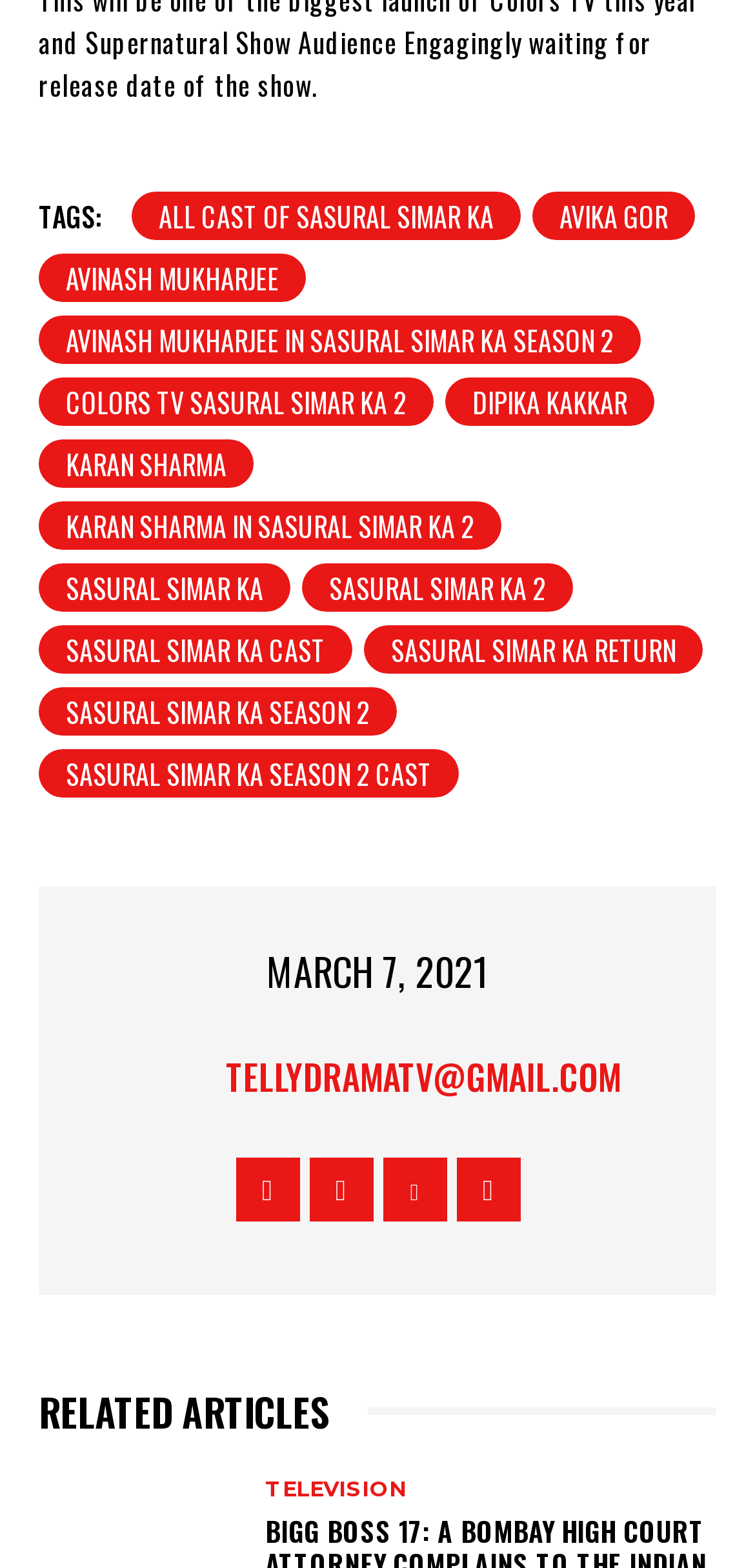Using the given description, provide the bounding box coordinates formatted as (top-left x, top-left y, bottom-right x, bottom-right y), with all values being floating point numbers between 0 and 1. Description: avinash mukharjee

[0.051, 0.161, 0.405, 0.192]